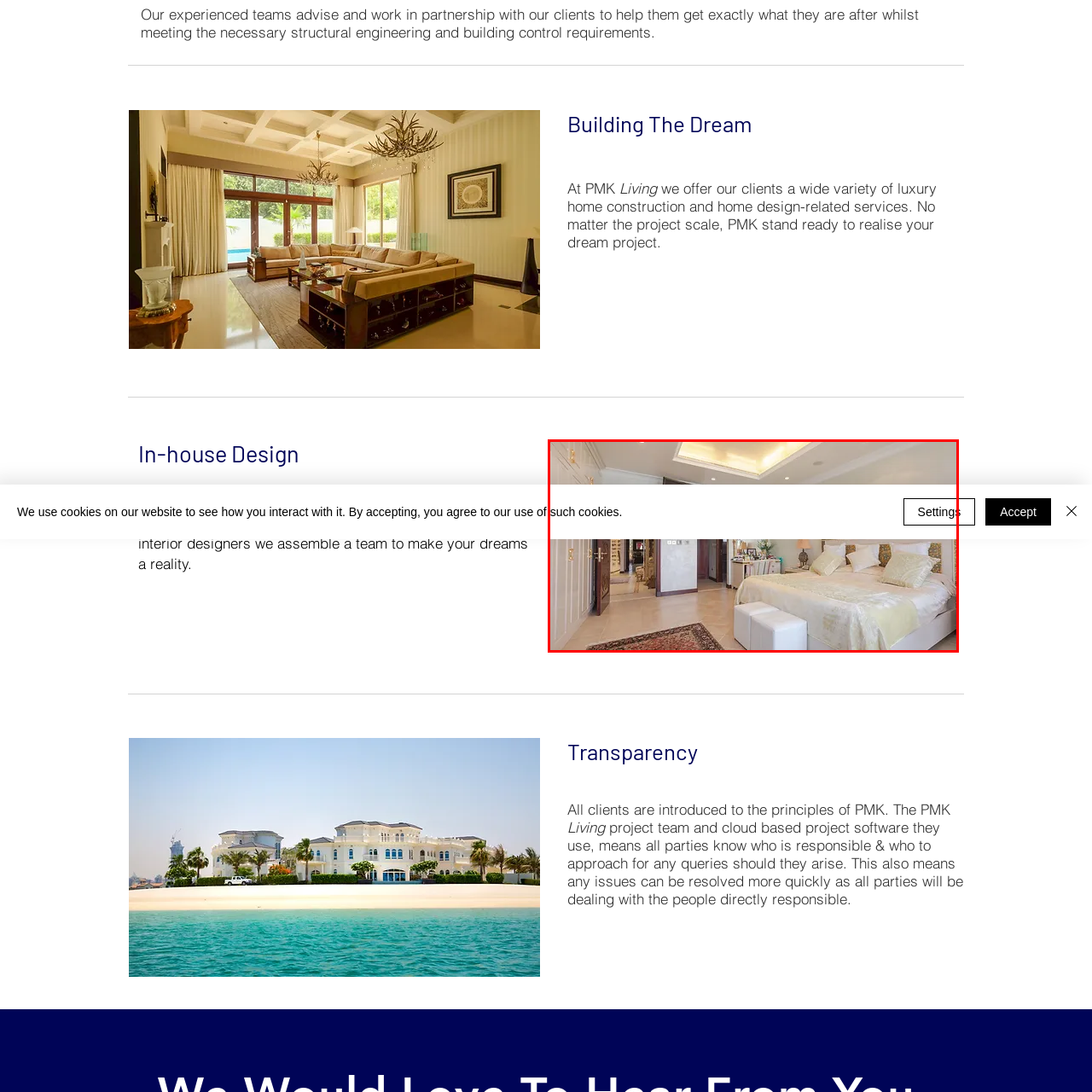Concentrate on the section within the teal border, What is on the polished floor? 
Provide a single word or phrase as your answer.

A tasteful area rug